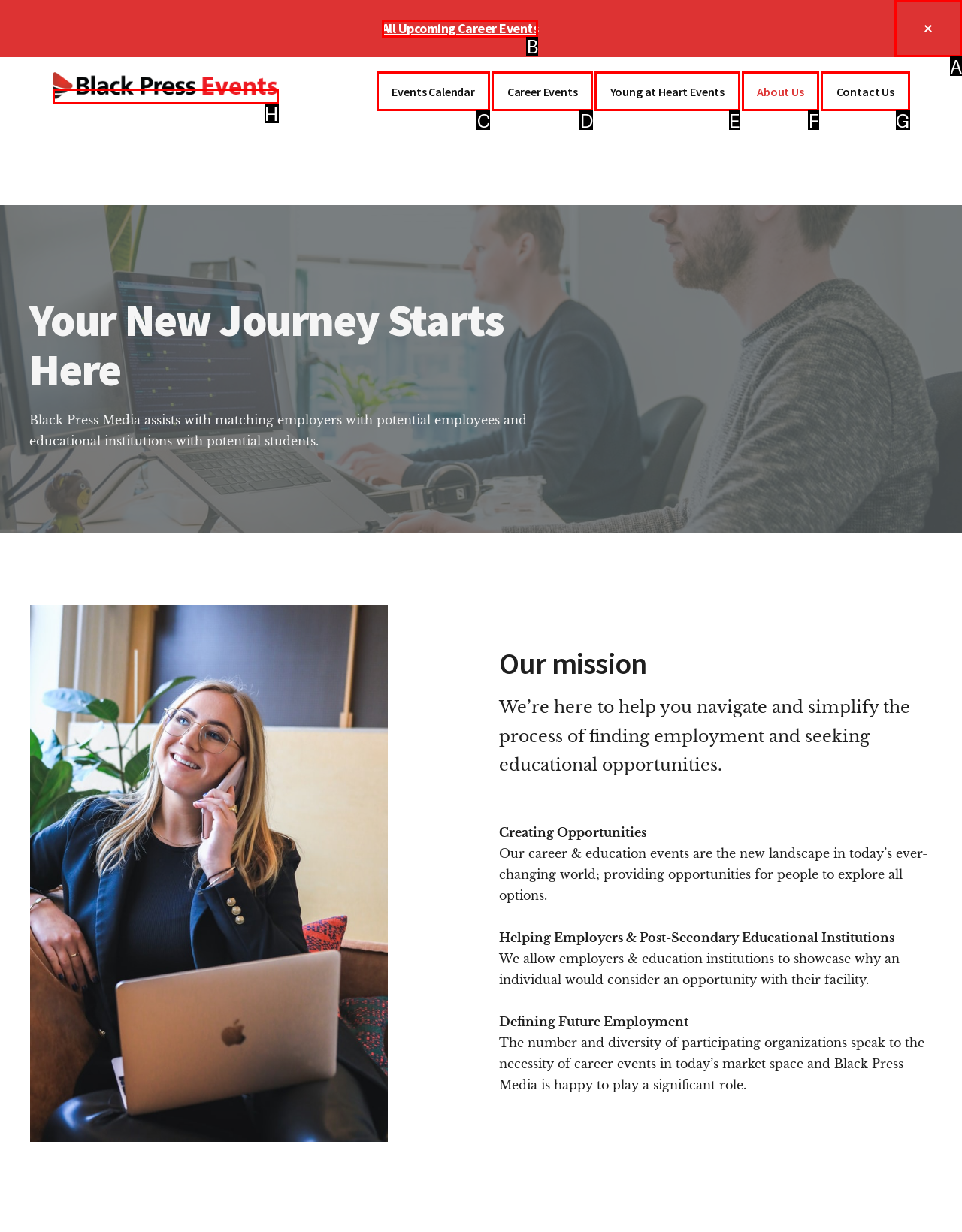For the given instruction: Click on the 'All Upcoming Career Events' link, determine which boxed UI element should be clicked. Answer with the letter of the corresponding option directly.

B